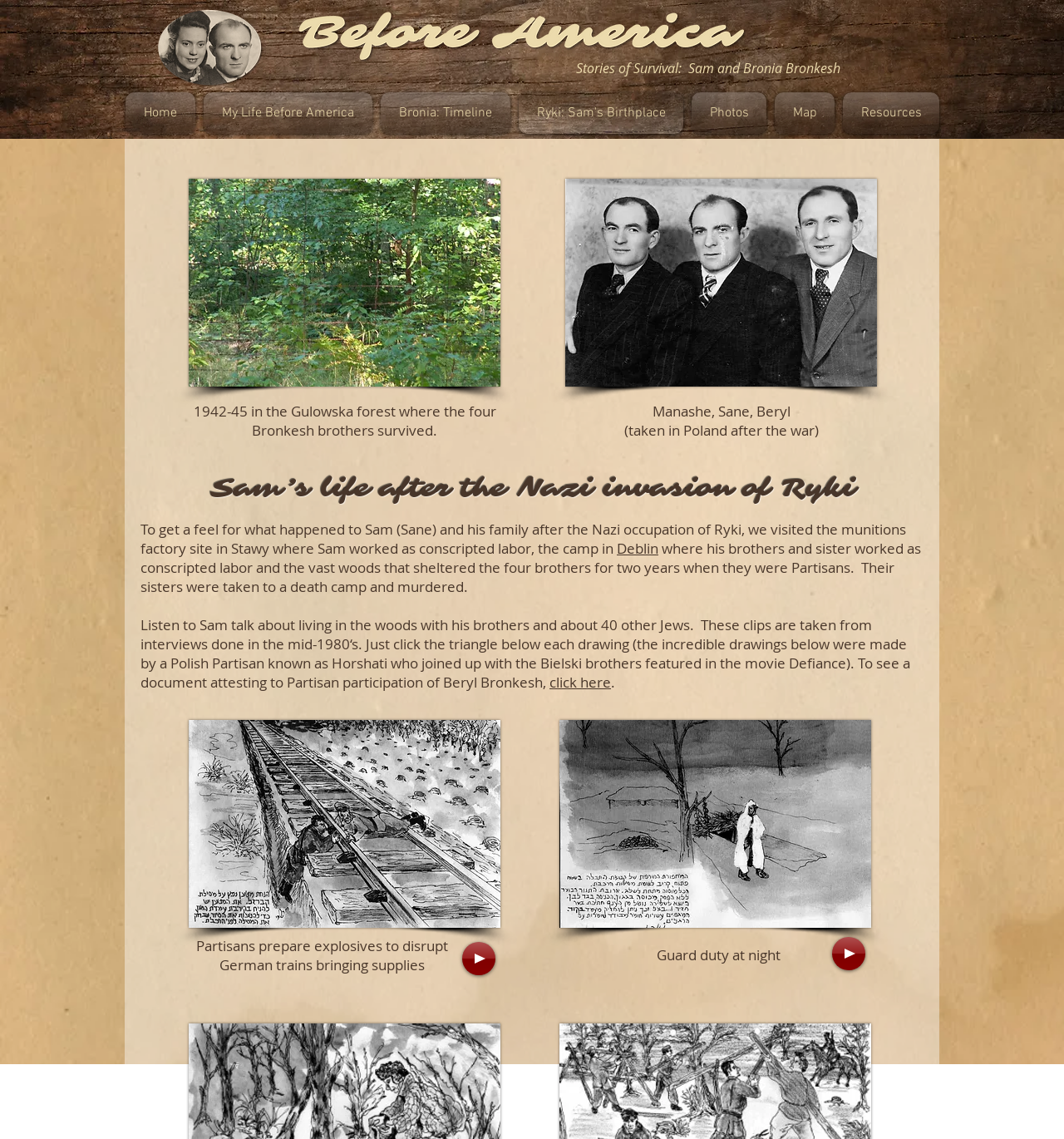Determine the bounding box coordinates of the clickable area required to perform the following instruction: "Click the link 'click here'". The coordinates should be represented as four float numbers between 0 and 1: [left, top, right, bottom].

[0.516, 0.591, 0.574, 0.607]